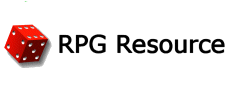Describe every important feature and element in the image comprehensively.

The image features a distinctive red die icon alongside the bold text "RPG Resource," representing a hub for tabletop role-playing game resources and information. The logo's vibrant design and playful font capture the essence of gaming culture, inviting users to explore various resources. This visual serves as an engaging link to the homepage of the RPG Resource website, making it easily identifiable for fans and players seeking valuable content related to role-playing games.